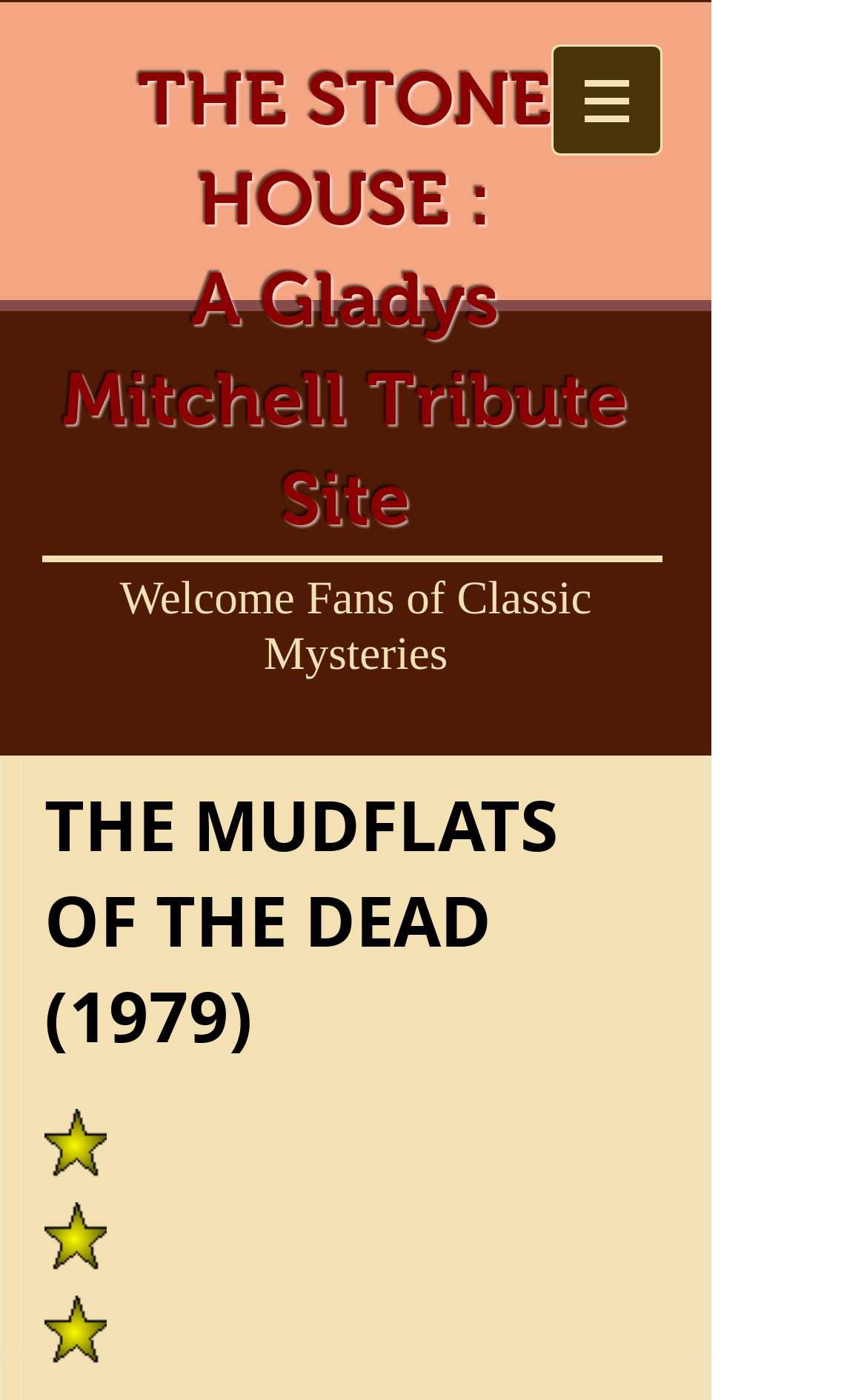What is the navigation menu called?
Please look at the screenshot and answer in one word or a short phrase.

Site